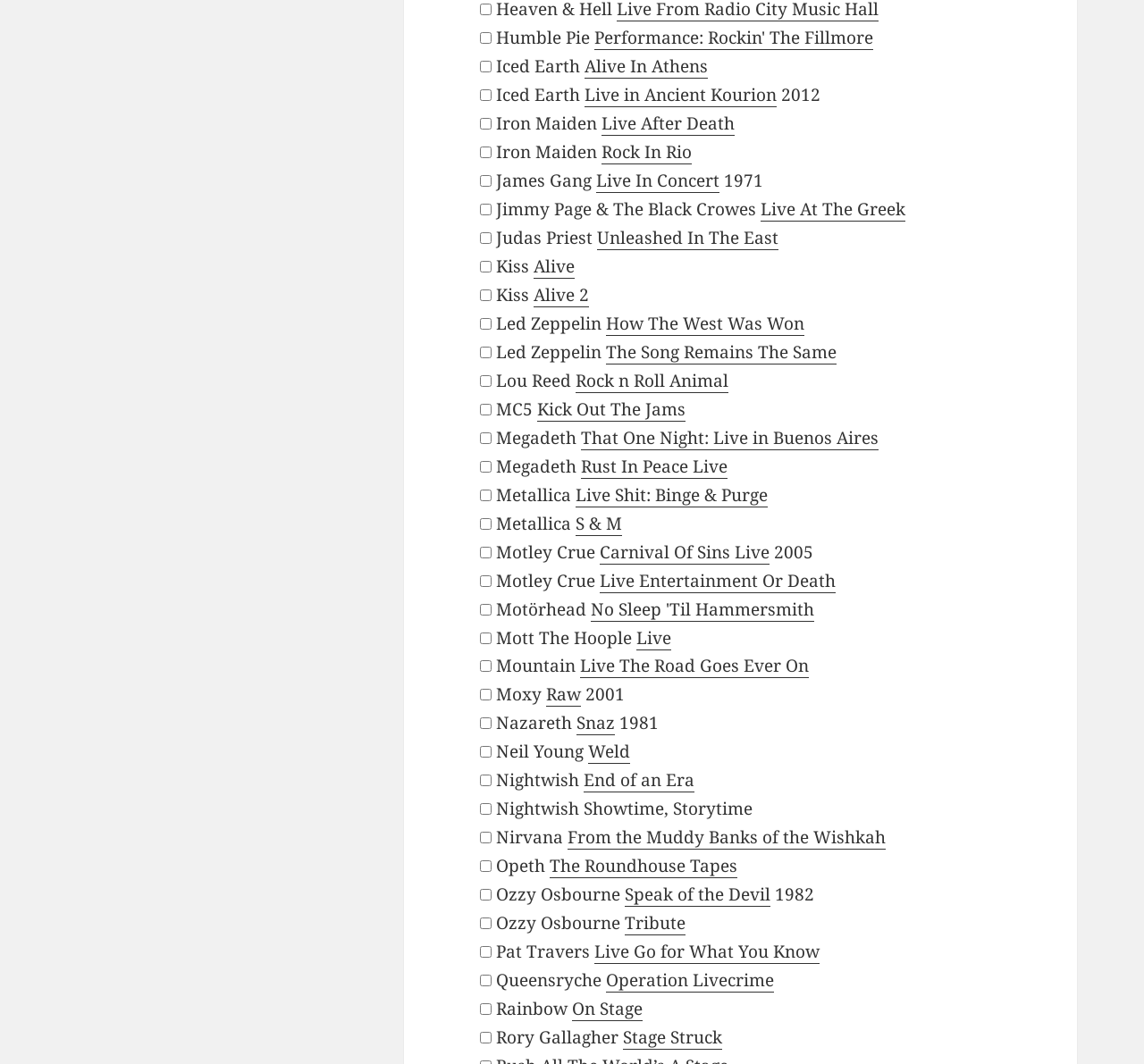Extract the bounding box coordinates of the UI element described by: "Live Shit: Binge & Purge". The coordinates should include four float numbers ranging from 0 to 1, e.g., [left, top, right, bottom].

[0.503, 0.454, 0.671, 0.477]